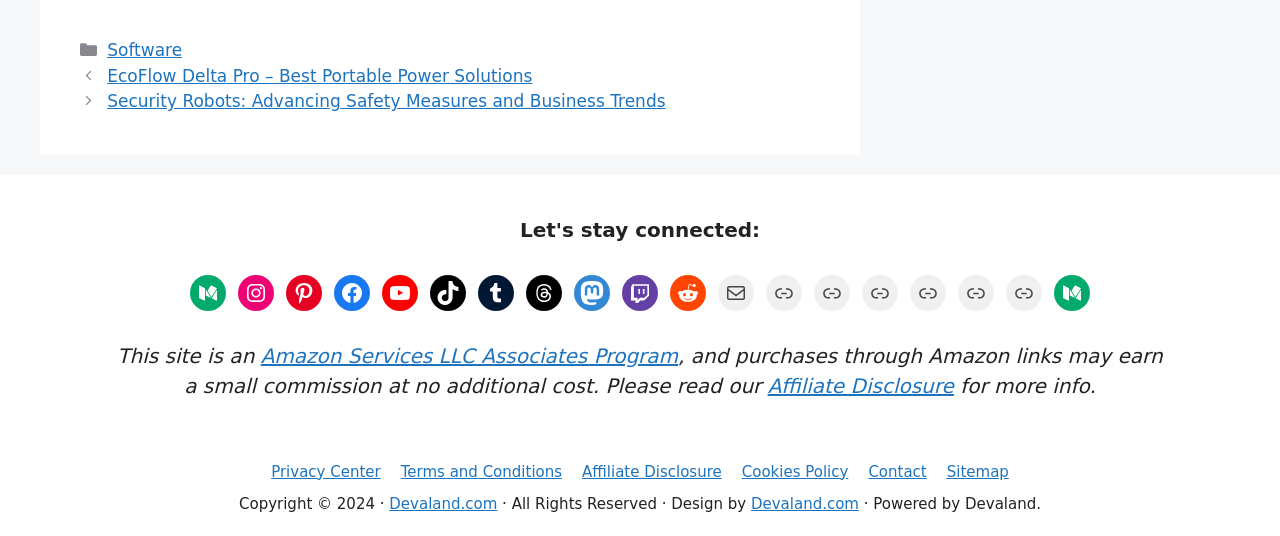Determine the coordinates of the bounding box that should be clicked to complete the instruction: "Go to the Privacy Center". The coordinates should be represented by four float numbers between 0 and 1: [left, top, right, bottom].

[0.212, 0.863, 0.297, 0.897]